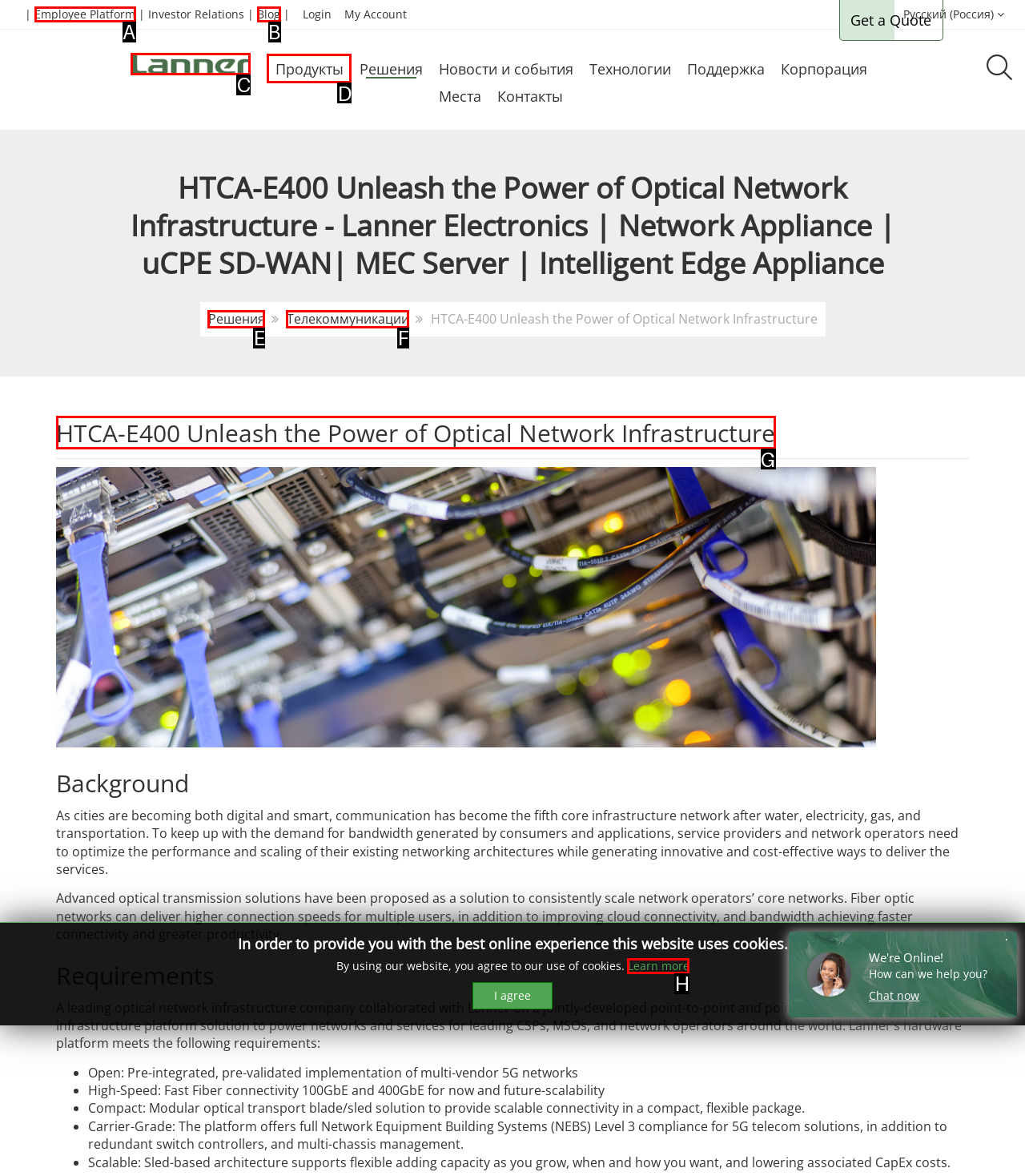Identify the letter of the option that best matches the following description: Телекоммуникации. Respond with the letter directly.

F